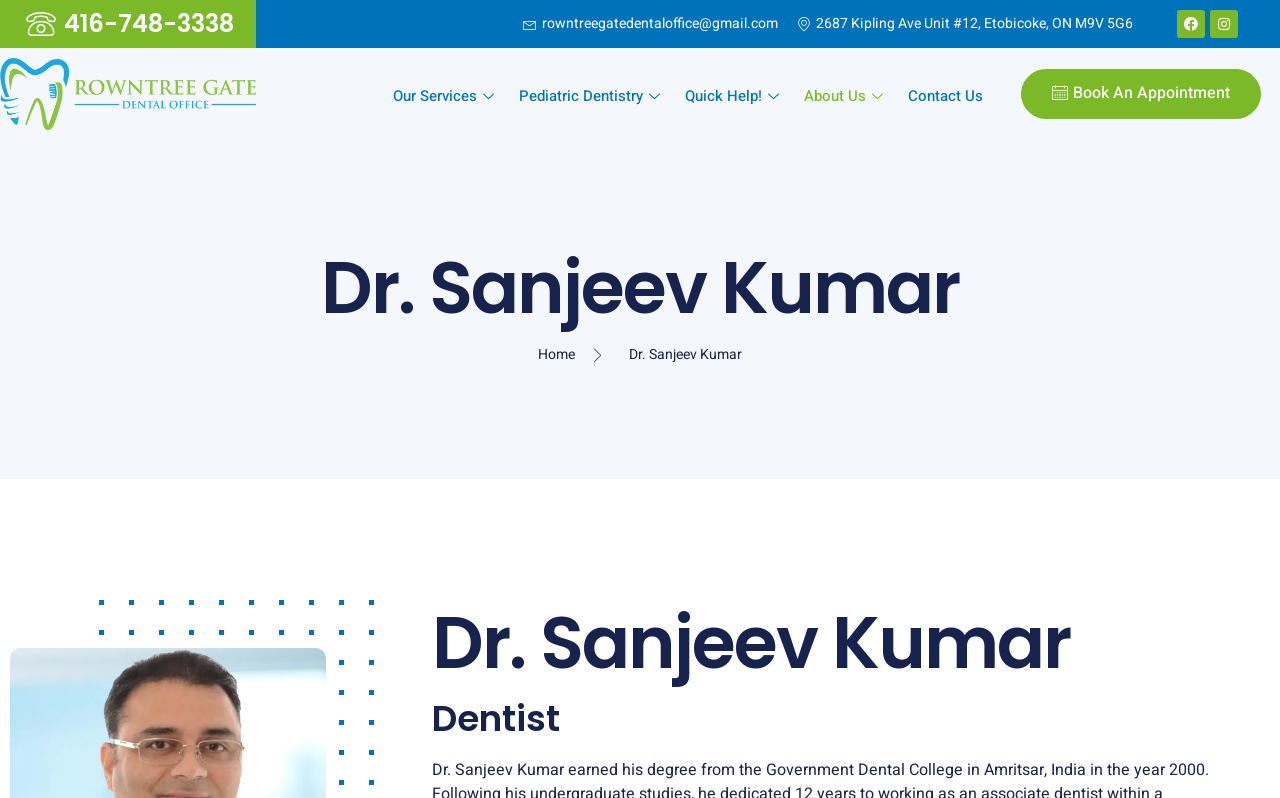What is the profession of Dr. Sanjeev Kumar?
Refer to the screenshot and answer in one word or phrase.

Dentist